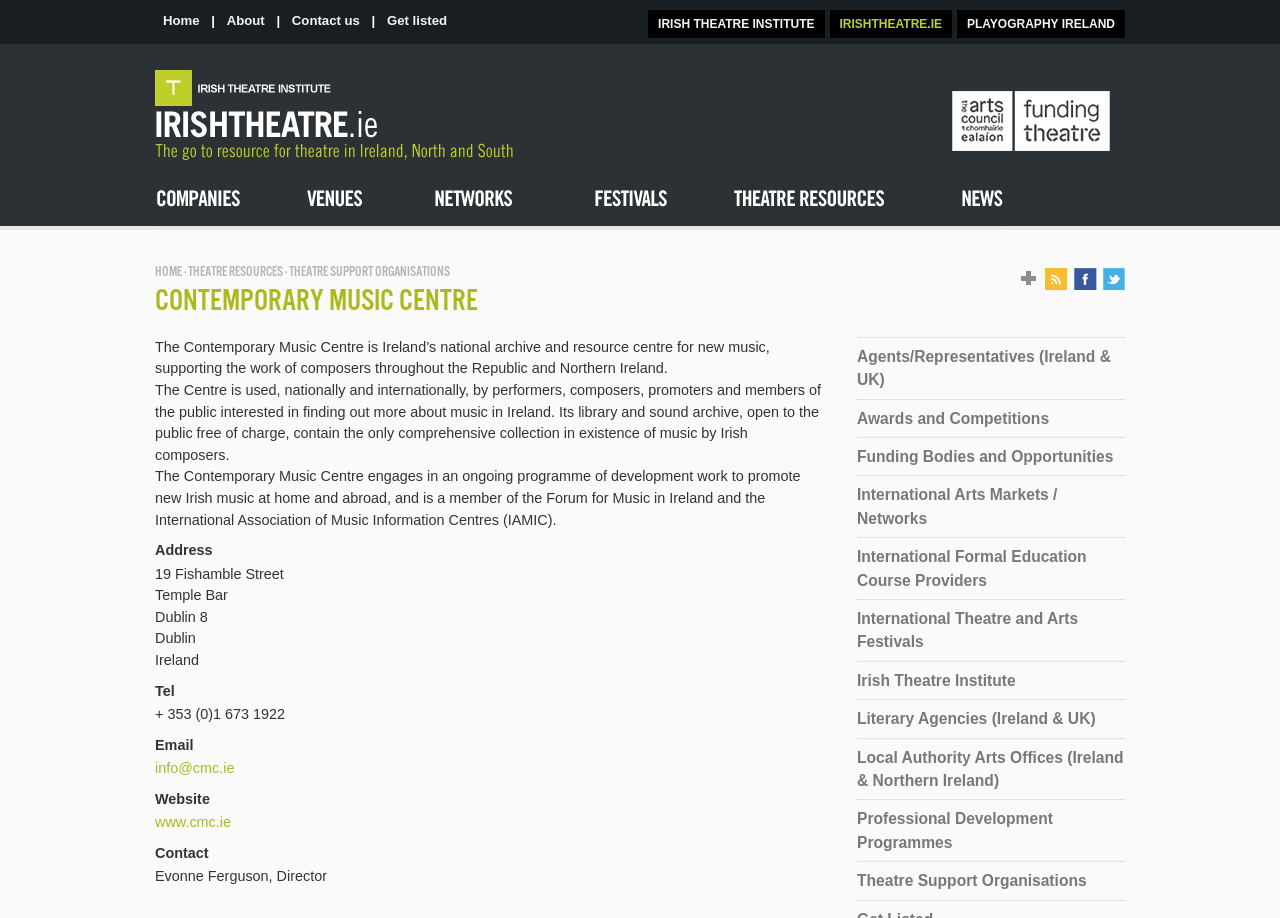What is the email address of the Contemporary Music Centre?
Refer to the image and provide a one-word or short phrase answer.

info@cmc.ie